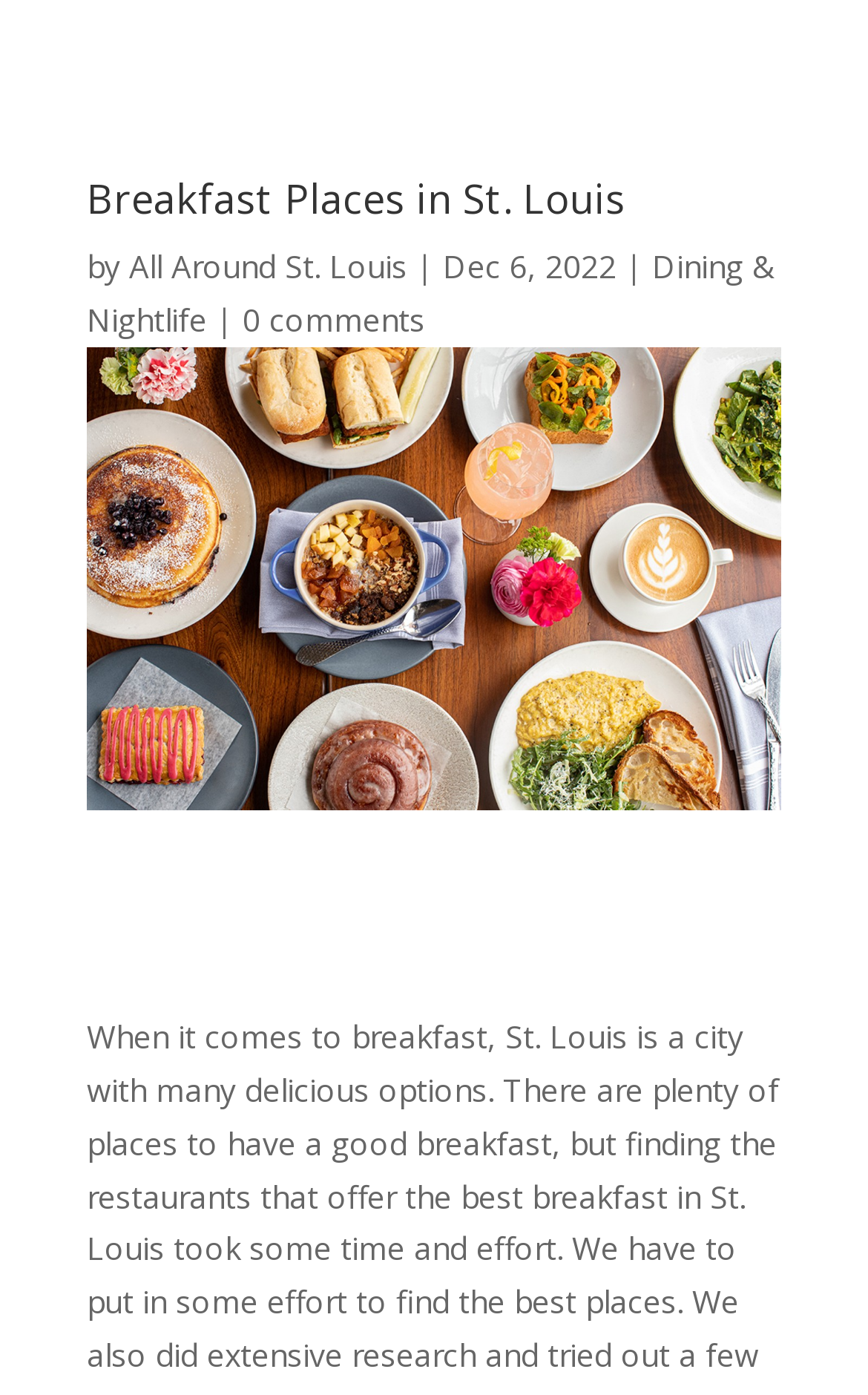What is the title or heading displayed on the webpage?

Breakfast Places in St. Louis